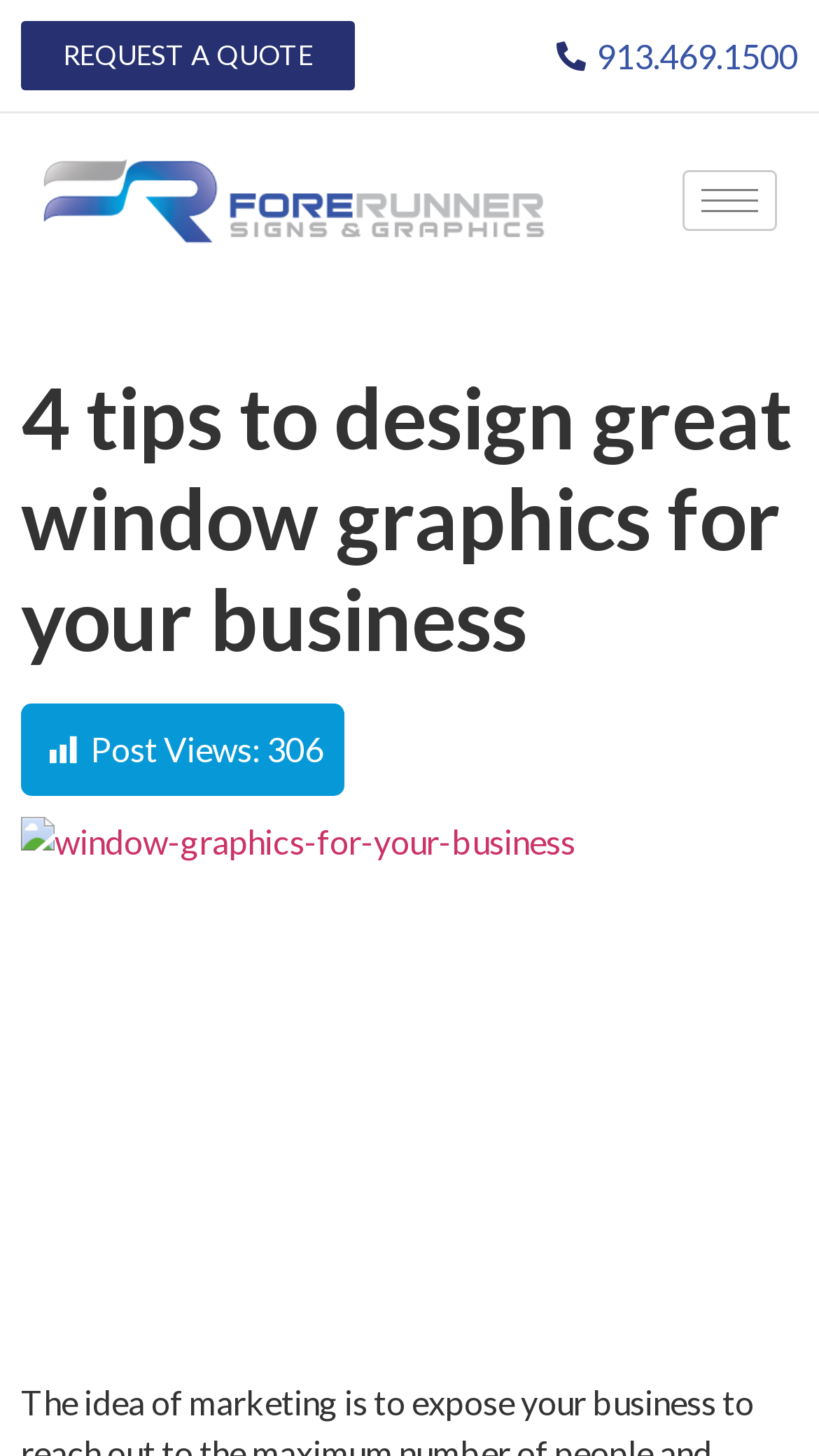What is the purpose of the 'REQUEST A QUOTE' link?
Using the image, elaborate on the answer with as much detail as possible.

I inferred the purpose of the link by its text 'REQUEST A QUOTE' which suggests that it is used to initiate a quote request process.